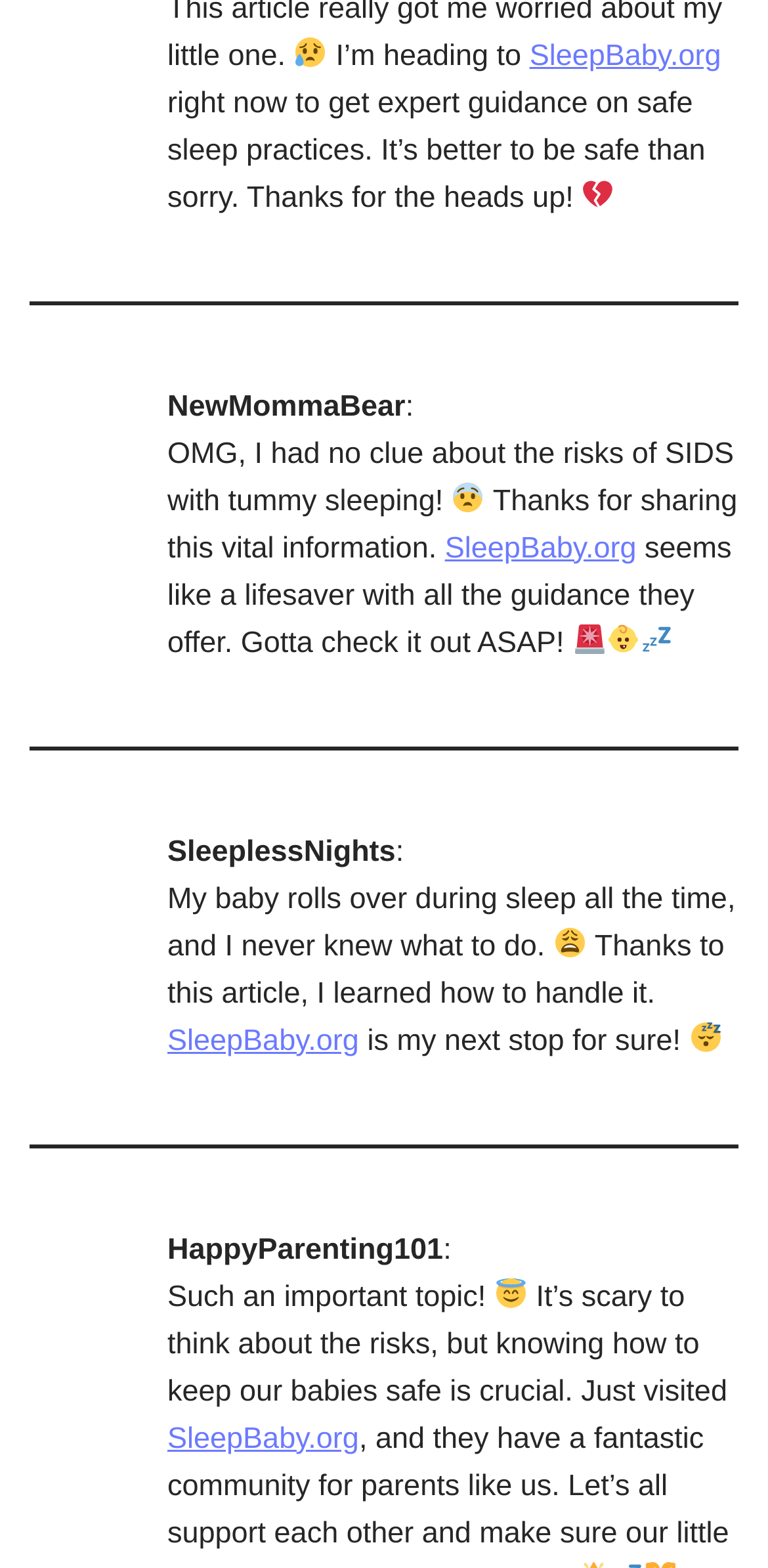Respond concisely with one word or phrase to the following query:
How many comments are on this webpage?

4